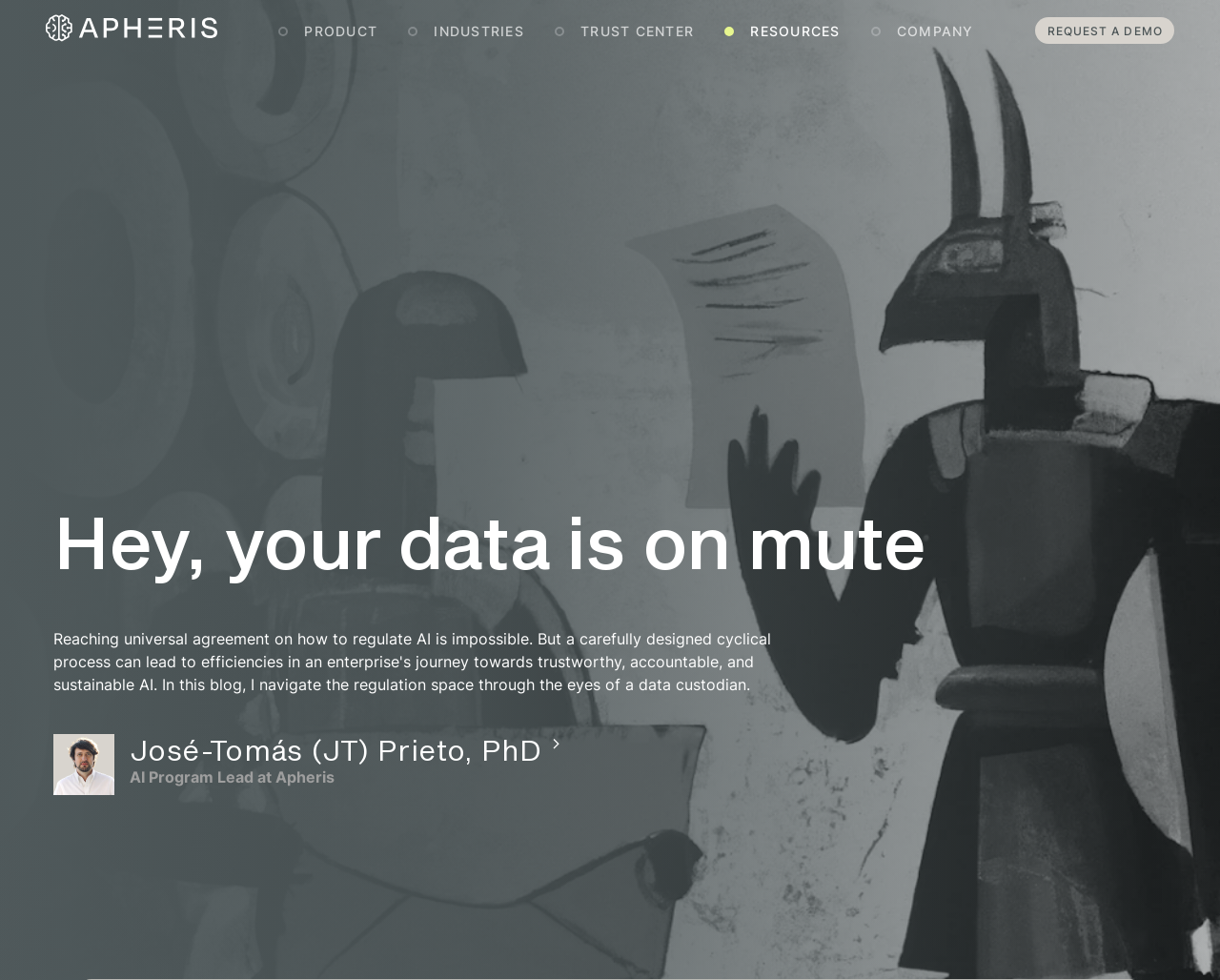Generate a detailed explanation of the webpage's features and information.

The webpage appears to be a blog or article page, with a prominent heading "Hey, your data is on mute" situated near the top center of the page. Below this heading, there is a link to "José-Tomás (JT) Prieto, PhD AI Program Lead at Apheris", which suggests that the article may be written by or related to this individual.

At the top of the page, there is a navigation menu with five links: "PRODUCT", "INDUSTRIES", "TRUST CENTER", "RESOURCES", and "COMPANY", each with a dropdown menu. These links are positioned horizontally, with "PRODUCT" on the left and "COMPANY" on the right.

On the top left corner, there is a link to "Go to home" accompanied by a small image. On the top right corner, there is a call-to-action link "REQUEST A DEMO".

The meta description suggests that the article may be discussing the challenges of regulating AI and the potential for a cyclical process to lead to trustworthy, accountable, and sustainable AI. However, the content of the article itself is not explicitly described in the accessibility tree.